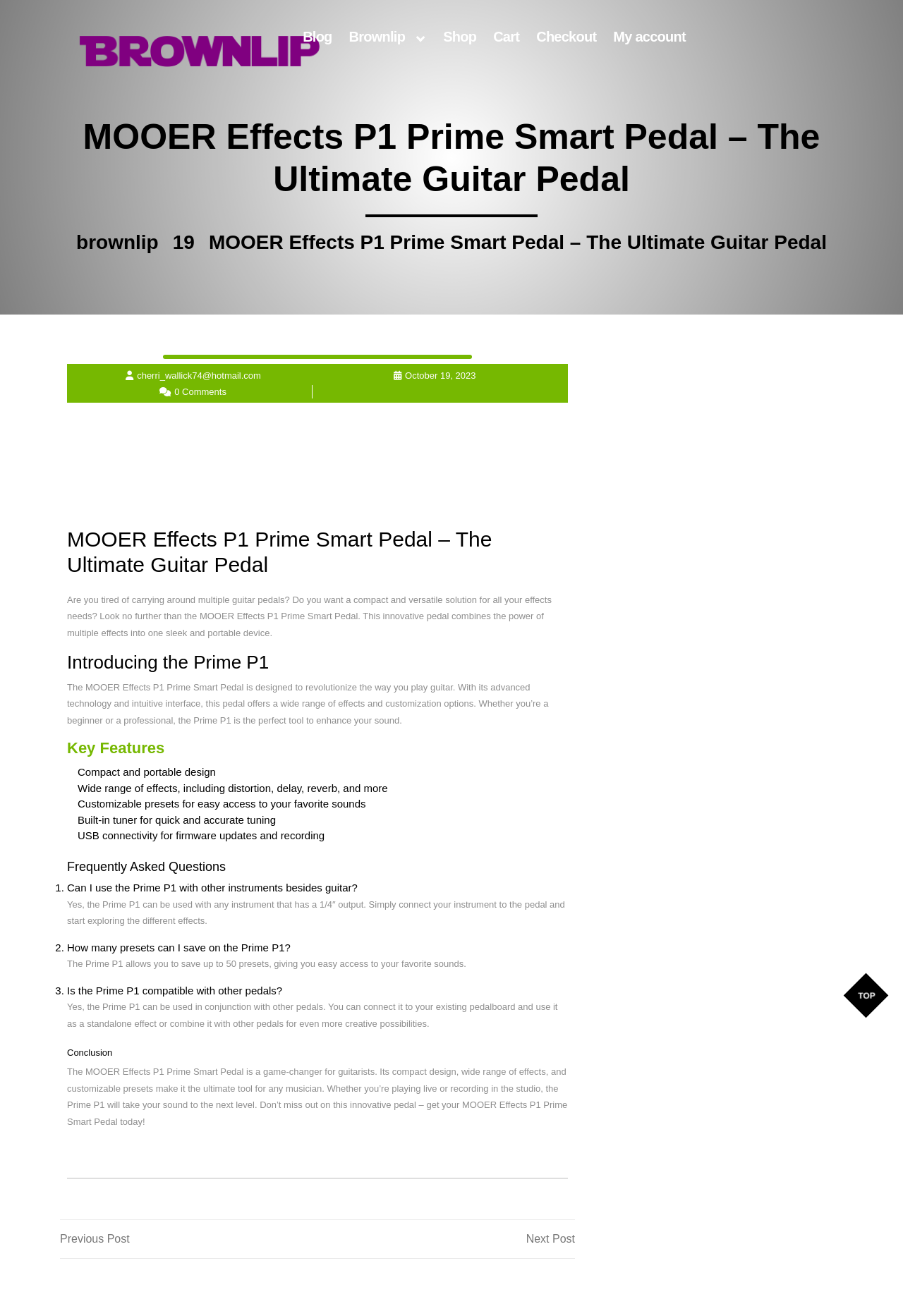Based on the image, provide a detailed and complete answer to the question: 
Can the Prime P1 be used with other instruments besides guitar?

The answer can be found in the Frequently Asked Questions section, where it is stated that 'Yes, the Prime P1 can be used with any instrument that has a 1/4″ output. Simply connect your instrument to the pedal and start exploring the different effects.'